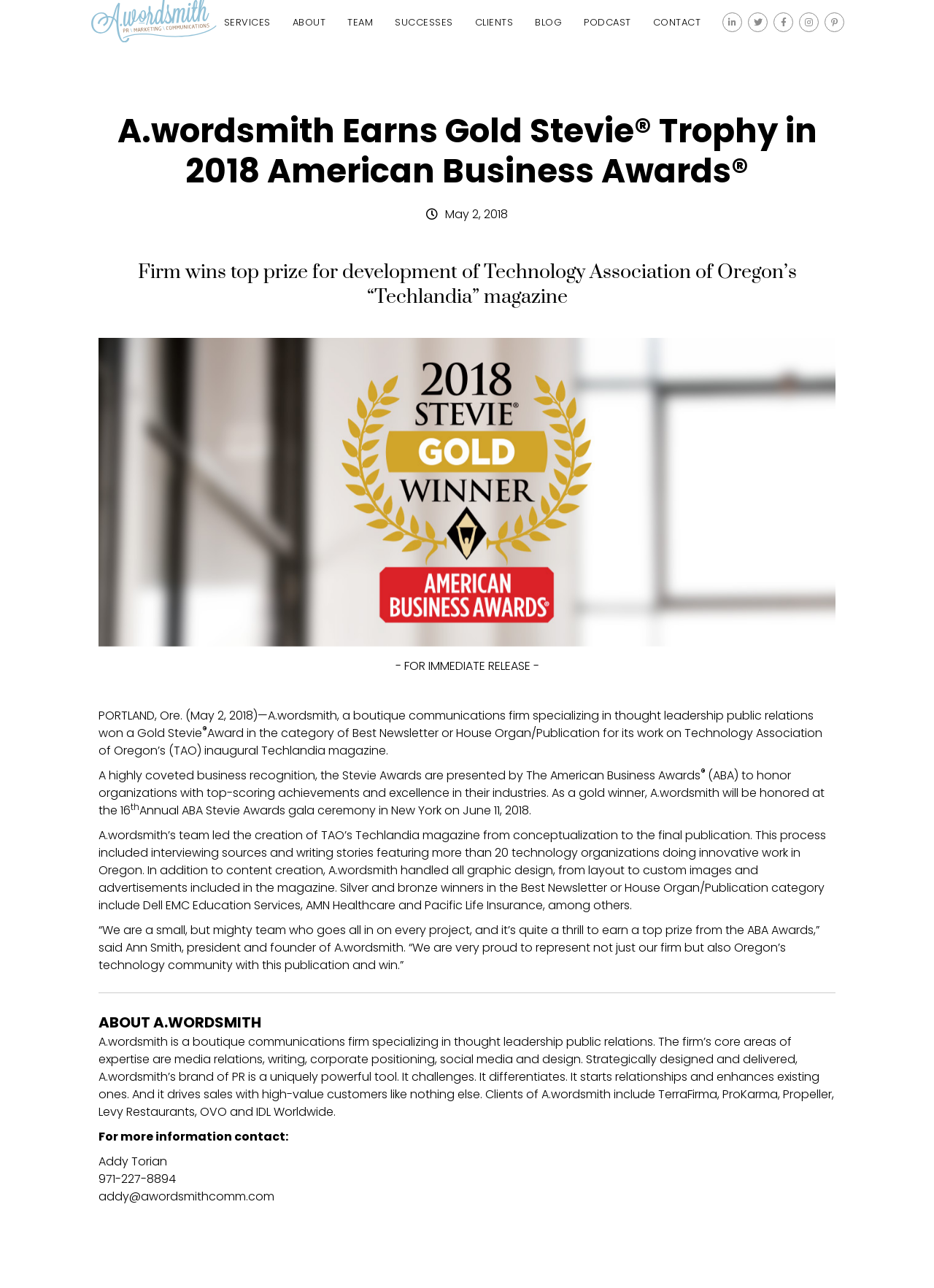Locate the bounding box coordinates of the area to click to fulfill this instruction: "Click SERVICES". The bounding box should be presented as four float numbers between 0 and 1, in the order [left, top, right, bottom].

[0.239, 0.024, 0.289, 0.034]